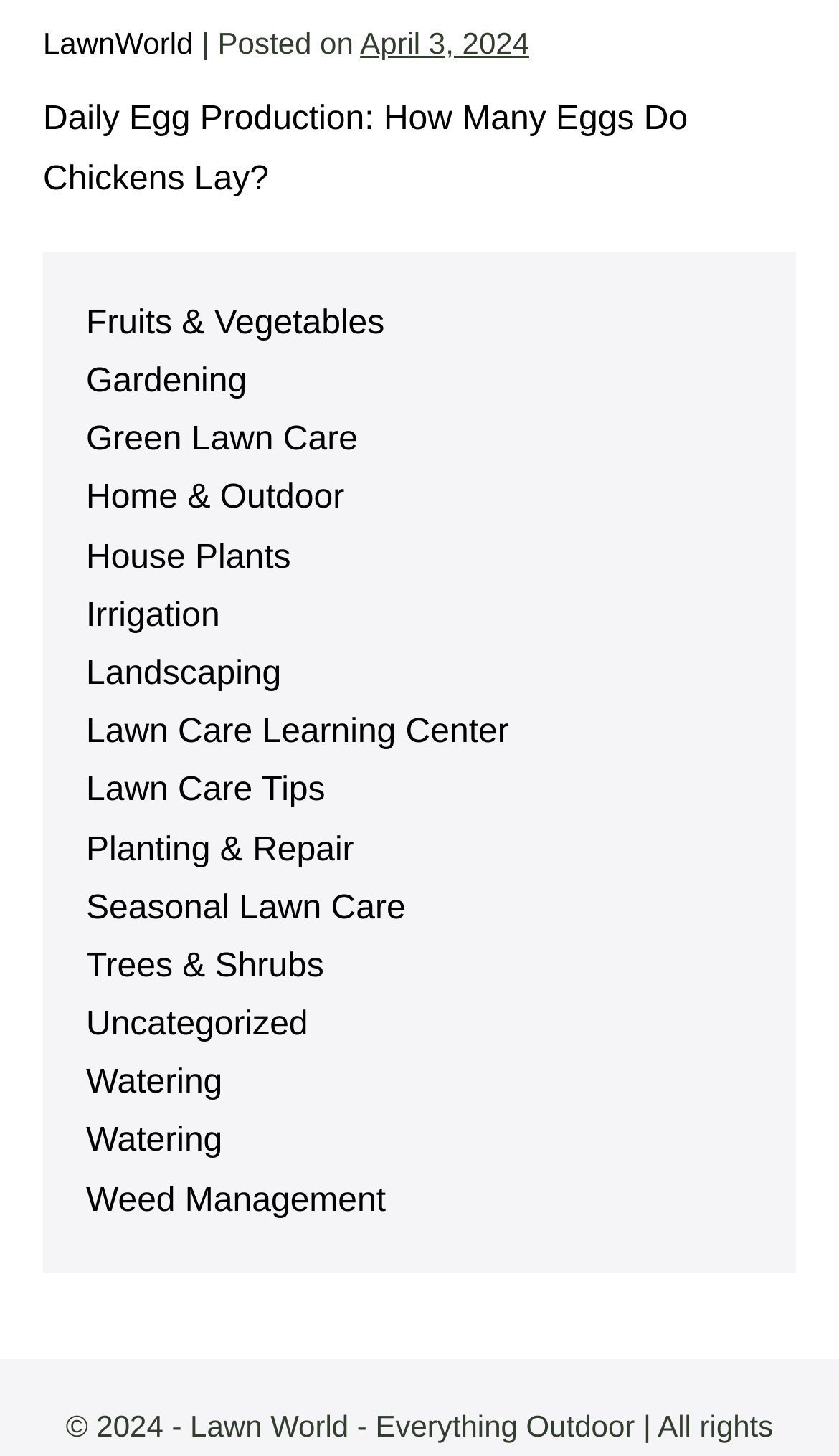From the element description: "Menu", extract the bounding box coordinates of the UI element. The coordinates should be expressed as four float numbers between 0 and 1, in the order [left, top, right, bottom].

None